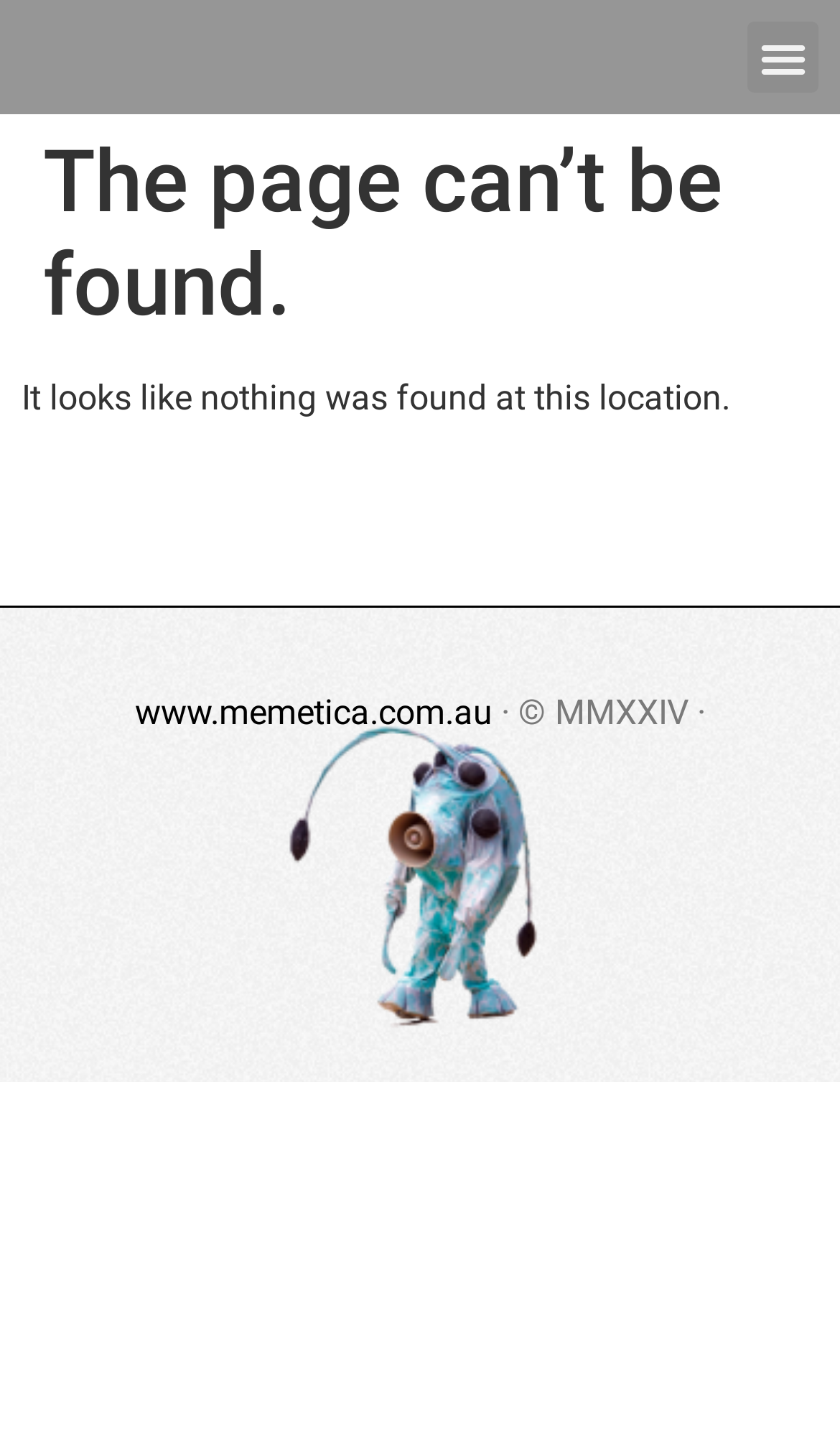Extract the primary headline from the webpage and present its text.

The page can’t be found.